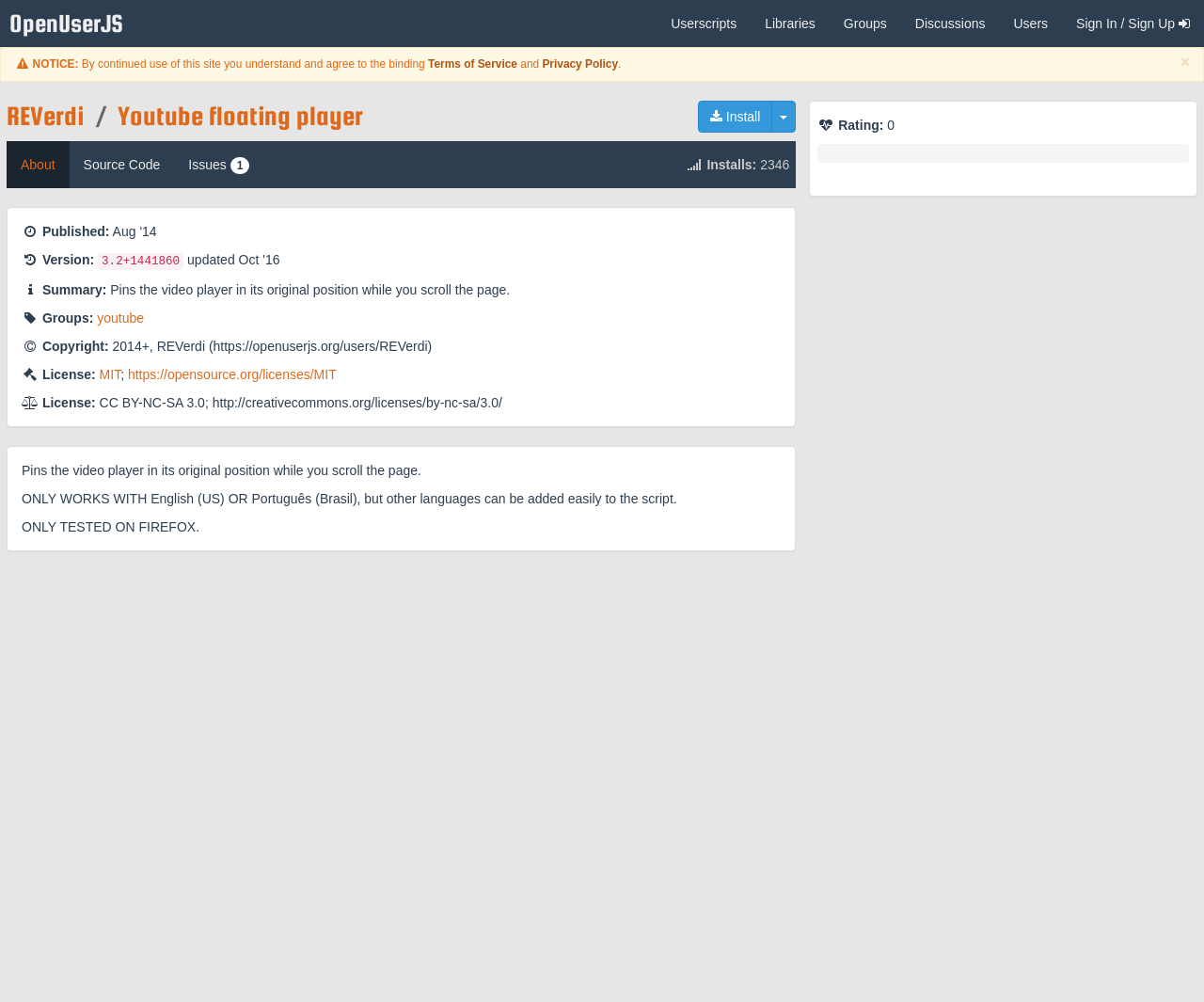What is the name of the script?
Look at the screenshot and give a one-word or phrase answer.

Youtube floating player